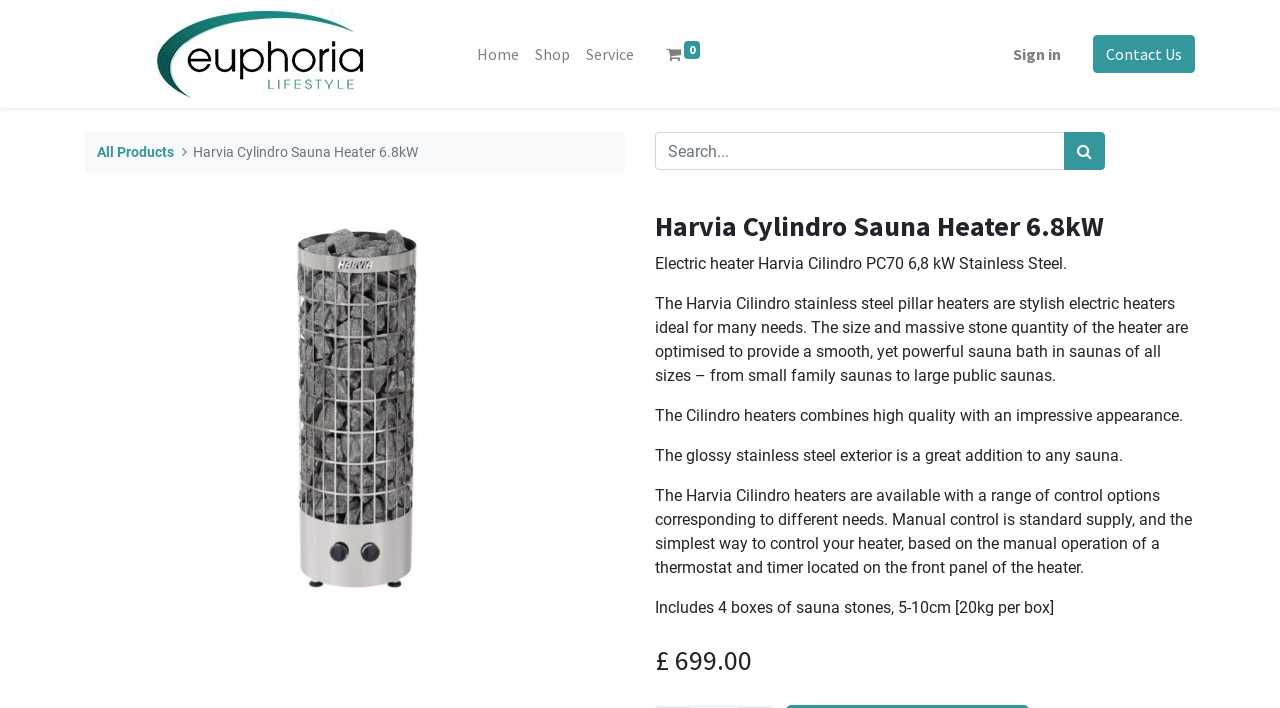Locate the bounding box of the UI element described in the following text: "Home".

[0.366, 0.048, 0.412, 0.105]